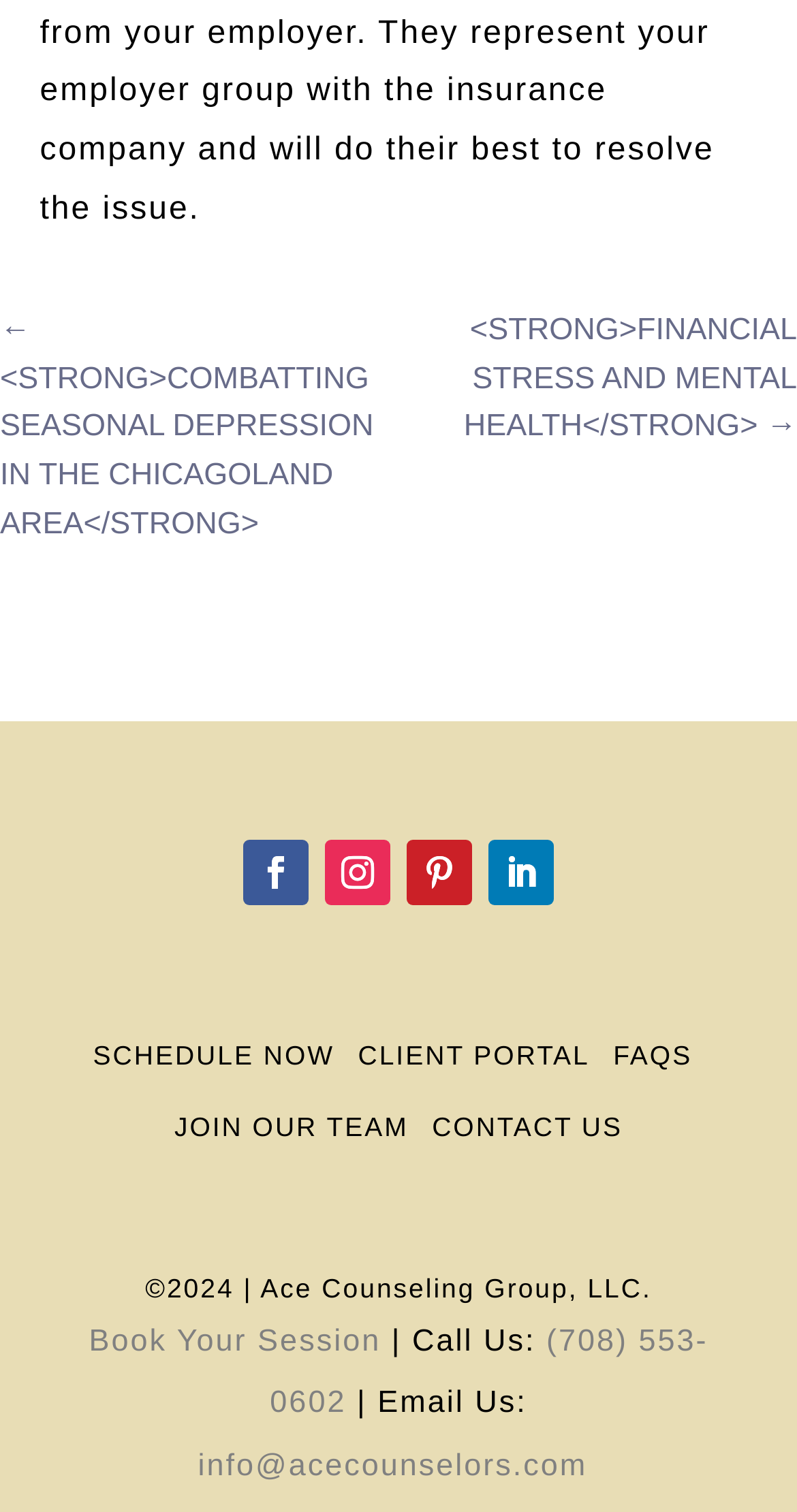Determine the bounding box coordinates of the clickable region to carry out the instruction: "Book a session".

[0.111, 0.875, 0.478, 0.898]